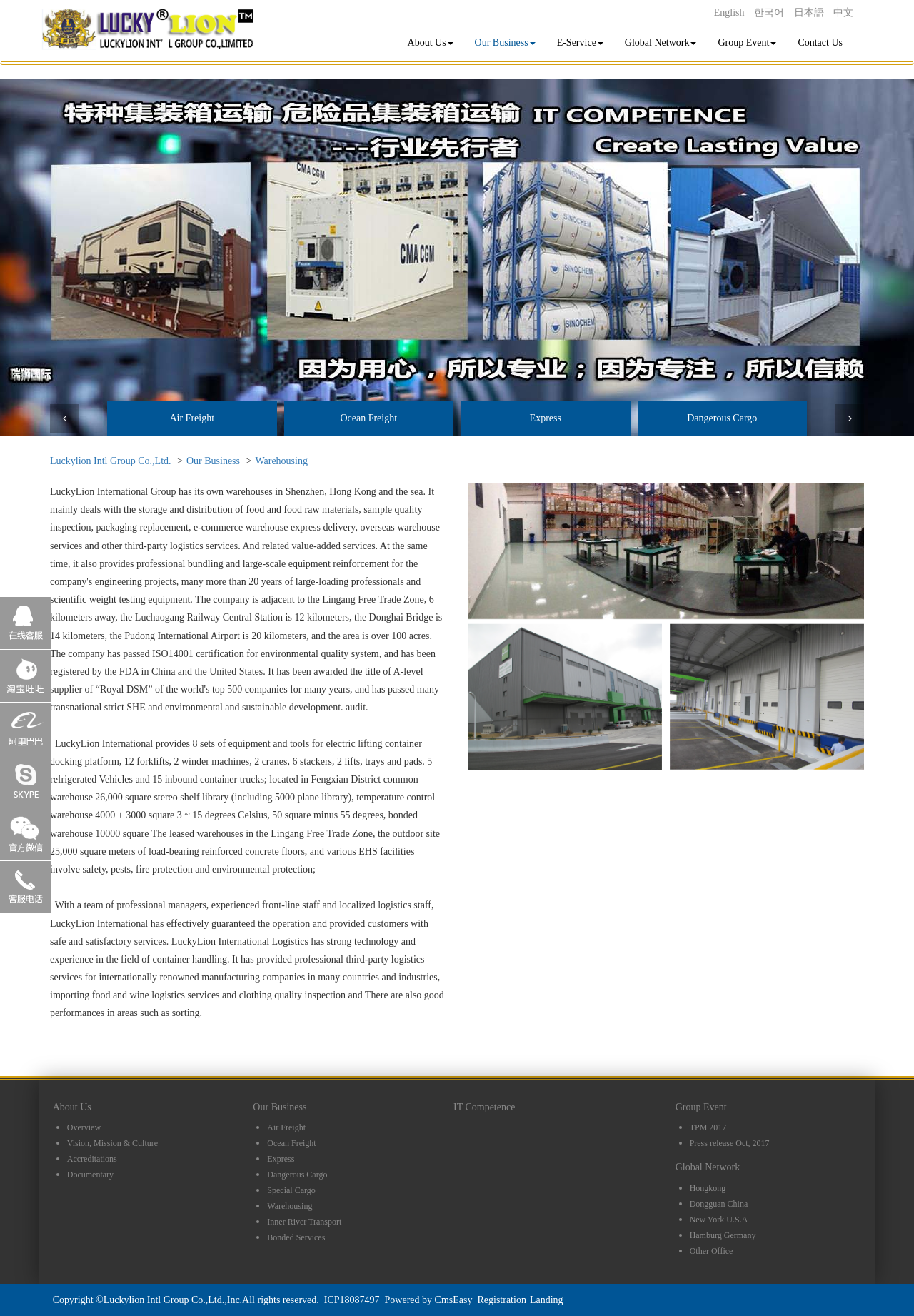Give a short answer to this question using one word or a phrase:
How many forklifts are available in the warehouse?

12